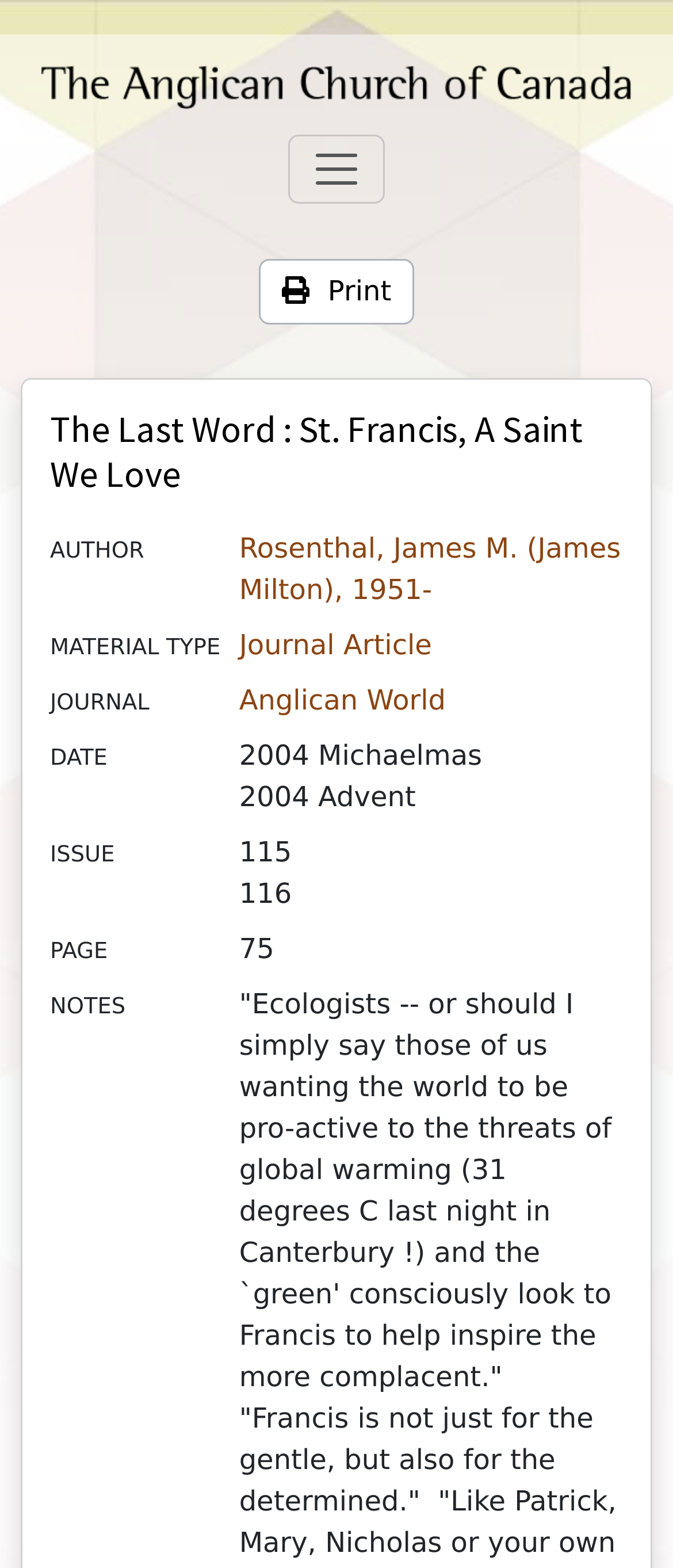Provide the bounding box coordinates for the UI element that is described by this text: "Journal Article". The coordinates should be in the form of four float numbers between 0 and 1: [left, top, right, bottom].

[0.355, 0.401, 0.642, 0.422]